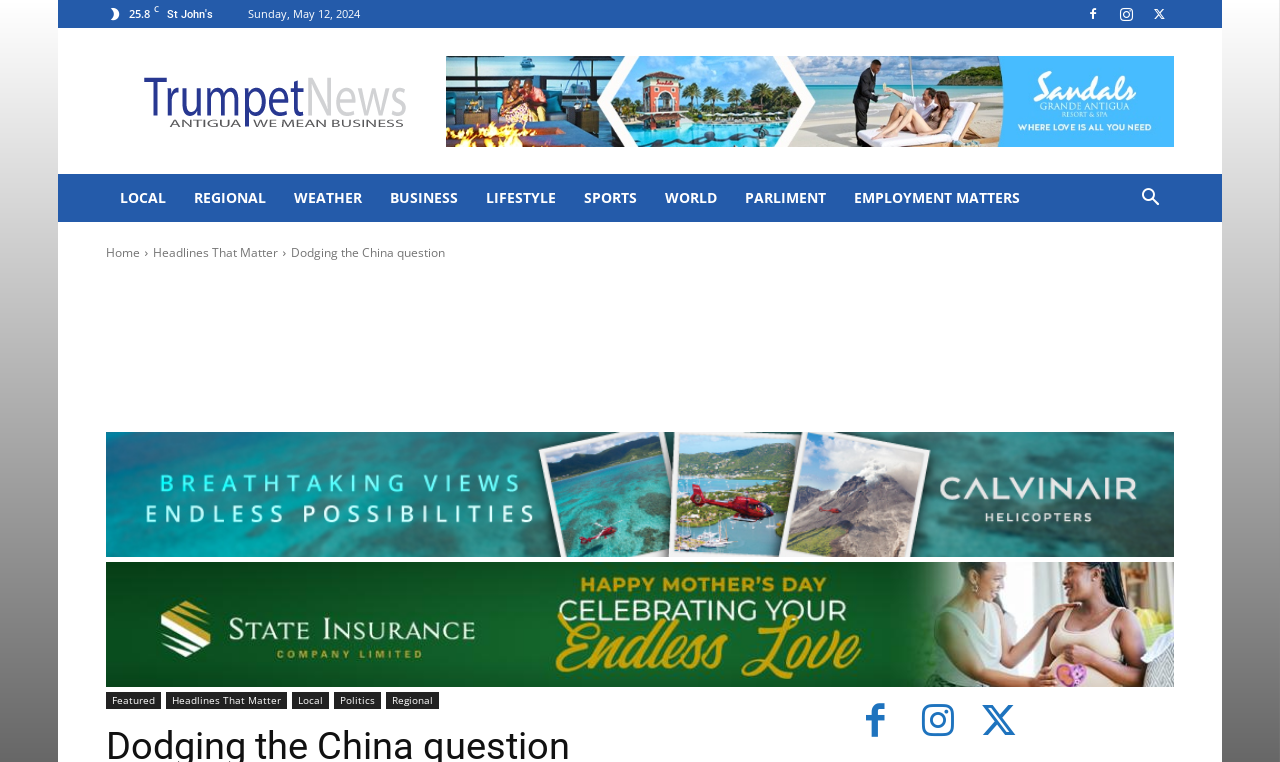Could you specify the bounding box coordinates for the clickable section to complete the following instruction: "Search for something"?

[0.88, 0.249, 0.917, 0.274]